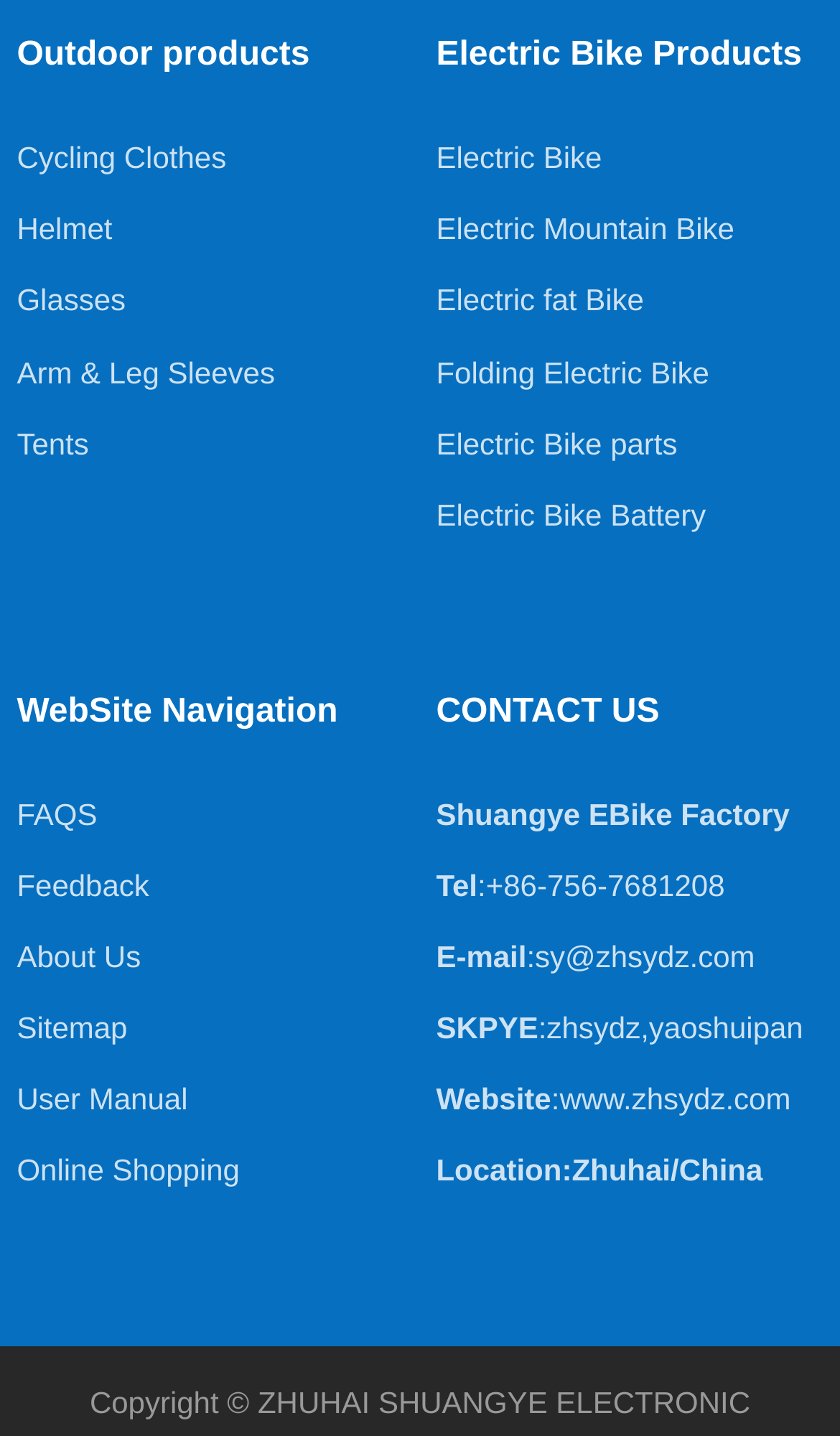Please determine the bounding box coordinates of the element to click on in order to accomplish the following task: "Contact us via email". Ensure the coordinates are four float numbers ranging from 0 to 1, i.e., [left, top, right, bottom].

[0.627, 0.654, 0.899, 0.678]